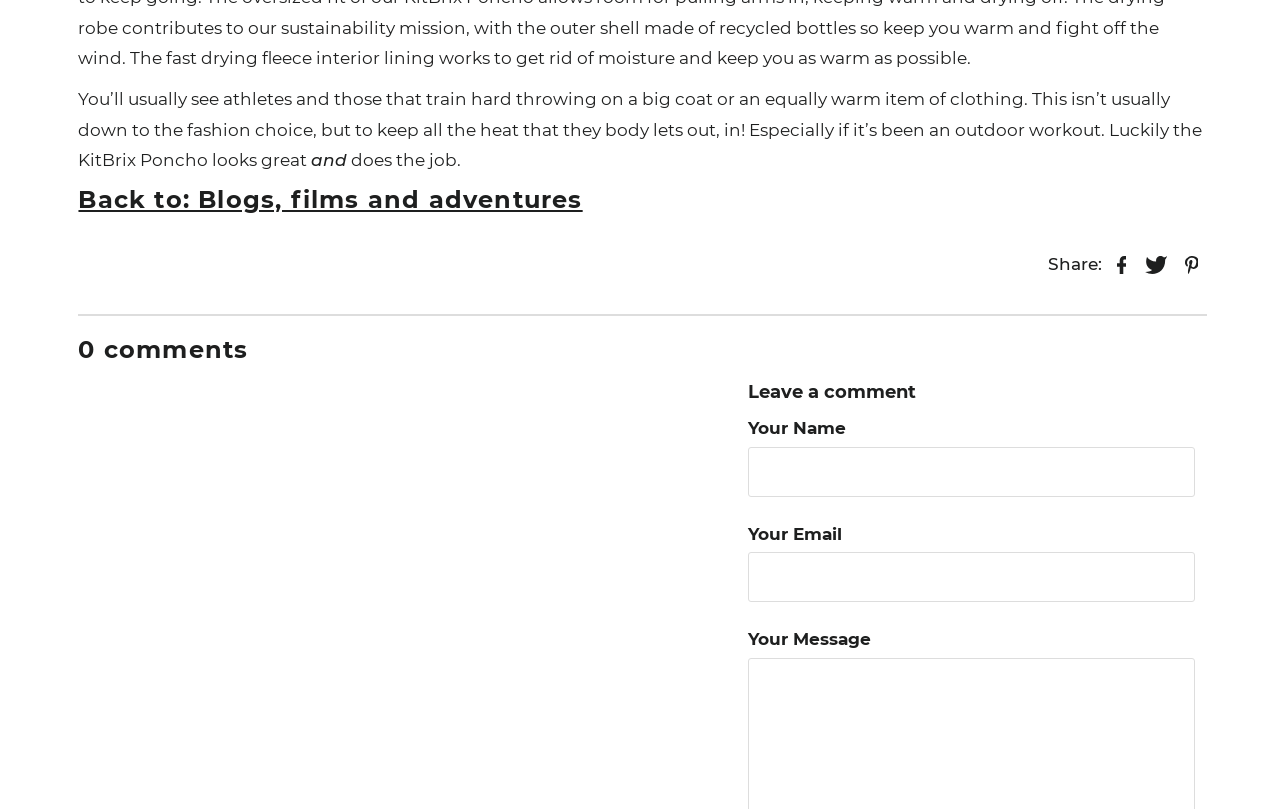What is the current number of comments?
Provide a concise answer using a single word or phrase based on the image.

0